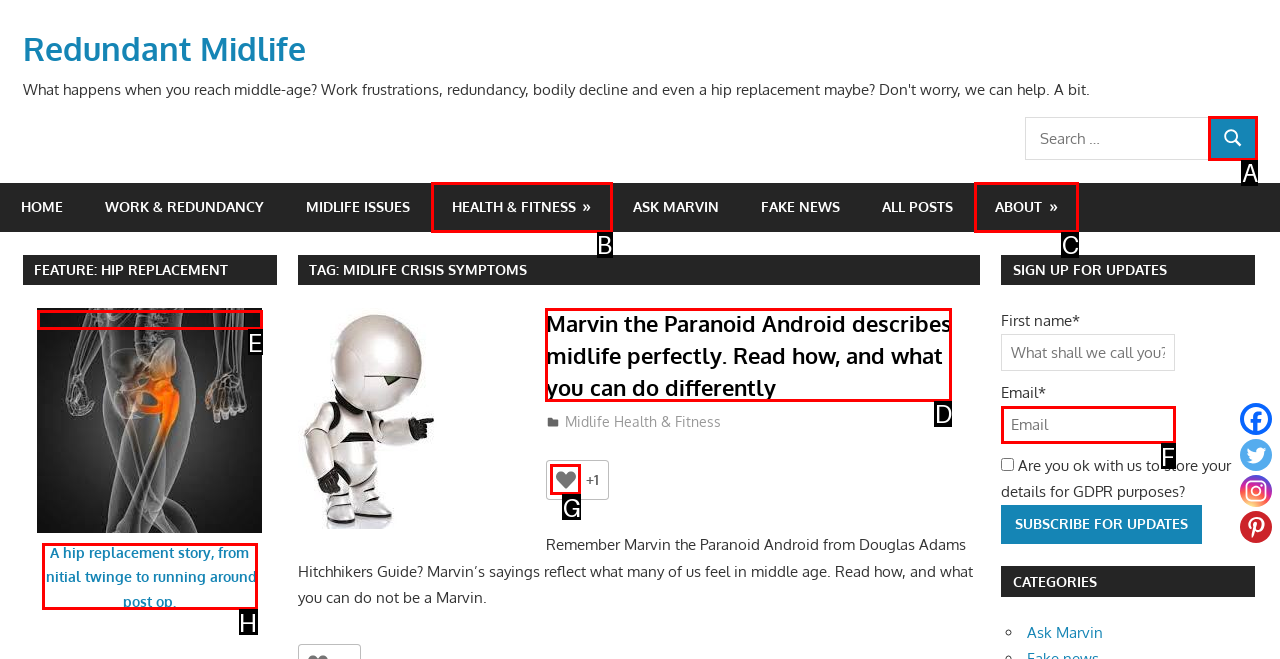Using the provided description: Health & Fitness, select the most fitting option and return its letter directly from the choices.

B